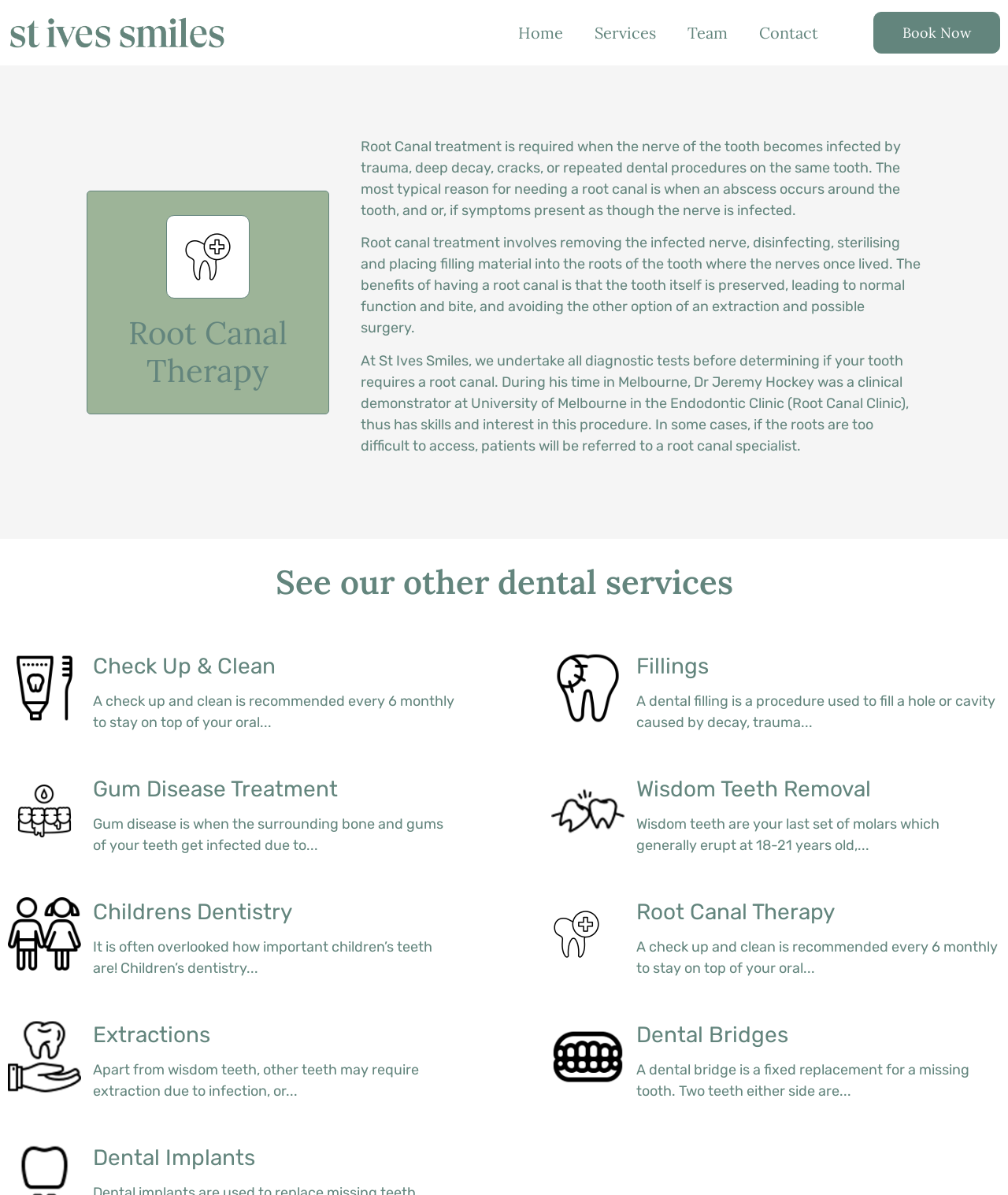What is the benefit of having a root canal?
Please provide a comprehensive answer to the question based on the webpage screenshot.

As stated on the webpage, the benefit of having a root canal is that the tooth itself is preserved, leading to normal function and bite, and avoiding the other option of an extraction and possible surgery.